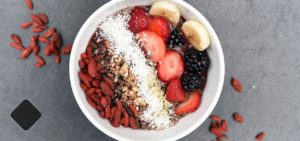Give an elaborate caption for the image.

The image features a vibrant and nutritious bowl of organic cereal topped with an array of fresh fruits and toppings. In the center of the bowl, there are intricate layers of goji berries, coconut shavings, and granola, creating a visually appealing design. The assortment includes sliced bananas, strawberries, and blackberries, which not only add a burst of color but also provide a rich source of vitamins and minerals. Surrounding the bowl, we see a scattering of goji berries, emphasizing the health-conscious nature of this dish. This image aligns perfectly with the topic of organic cereals and highlights the benefits of incorporating wholesome ingredients into your diet.